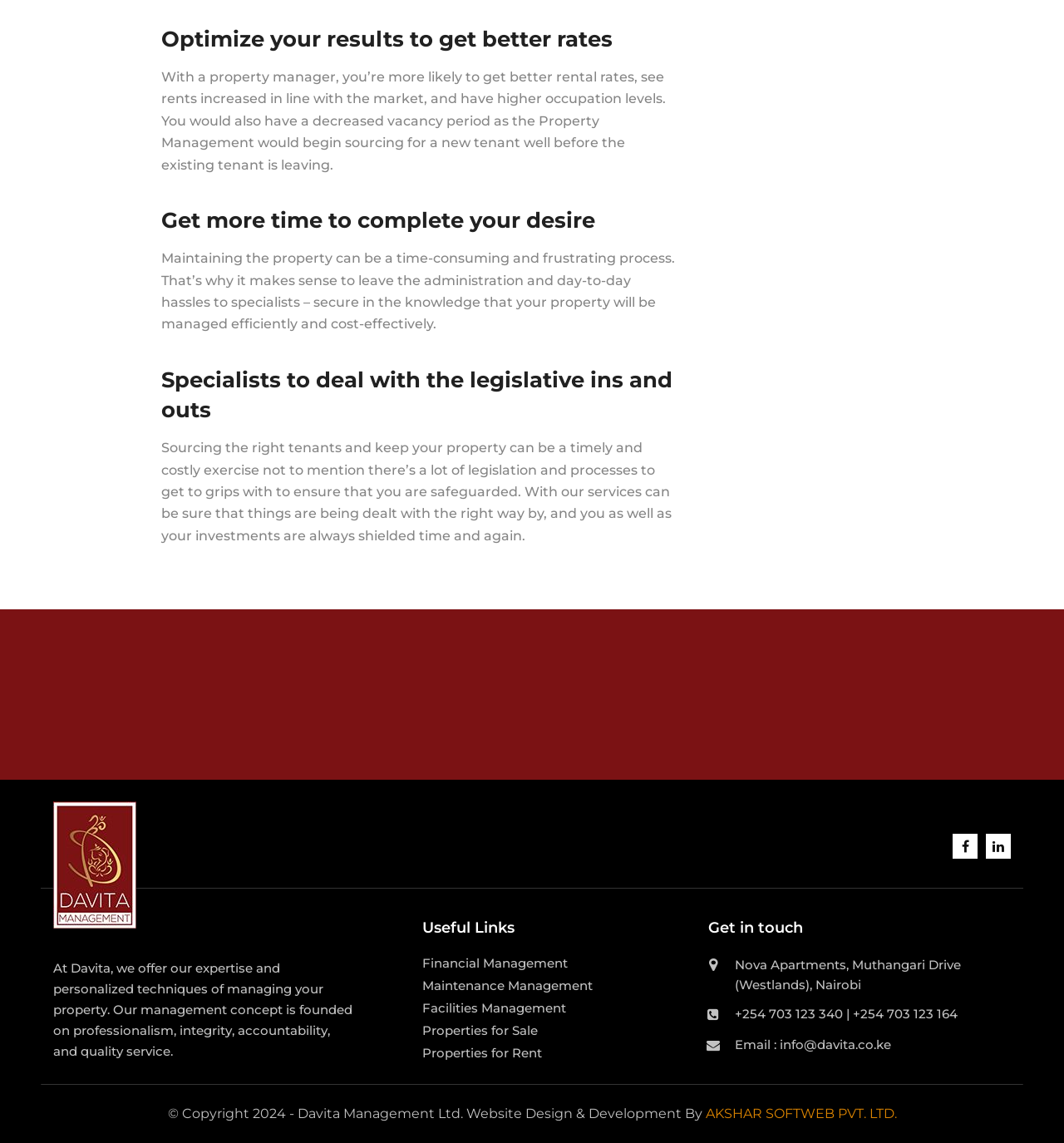Determine the bounding box coordinates of the region I should click to achieve the following instruction: "Send an email to info@davita.co.ke". Ensure the bounding box coordinates are four float numbers between 0 and 1, i.e., [left, top, right, bottom].

[0.733, 0.907, 0.838, 0.92]